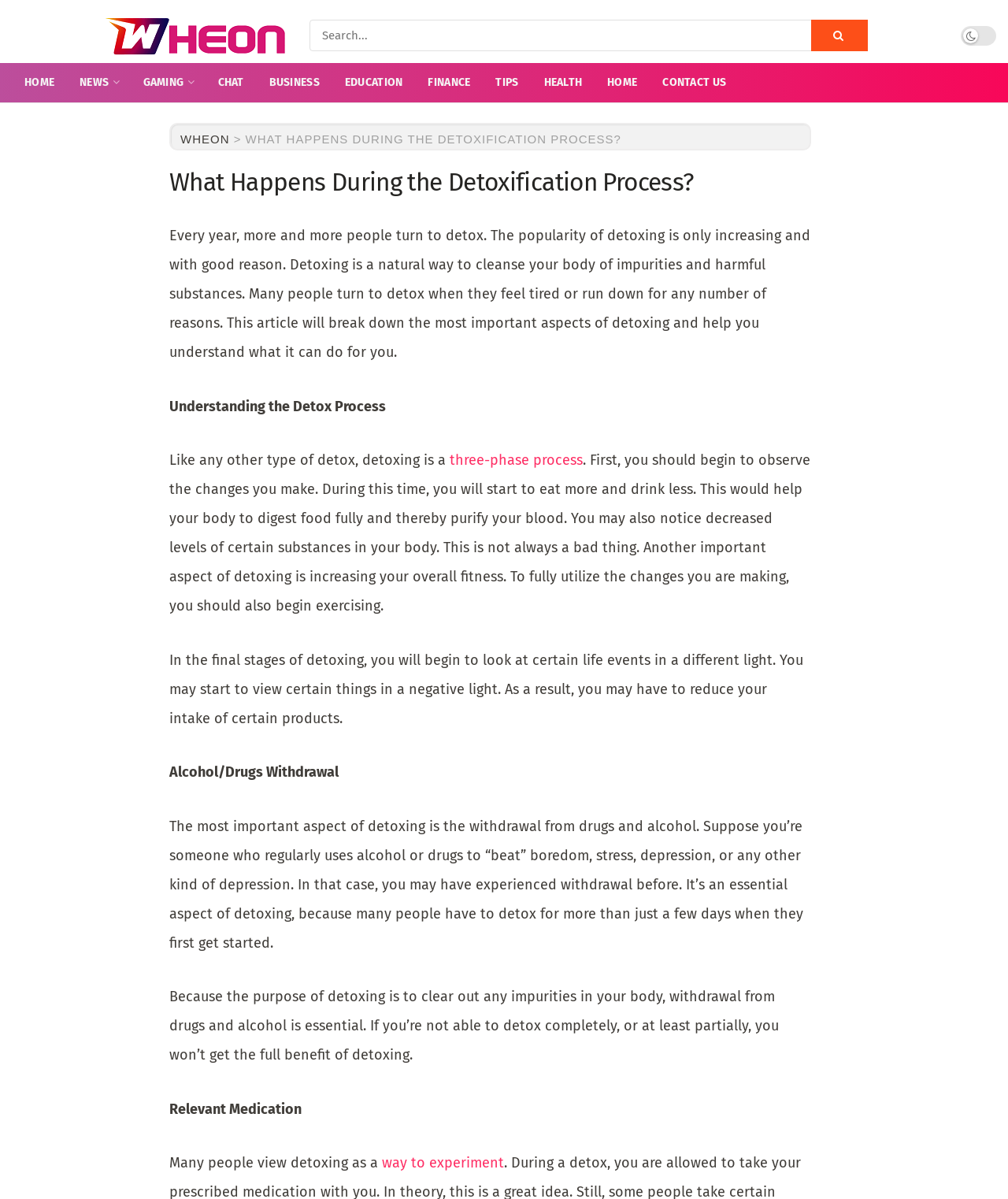Locate the UI element that matches the description way to experiment in the webpage screenshot. Return the bounding box coordinates in the format (top-left x, top-left y, bottom-right x, bottom-right y), with values ranging from 0 to 1.

[0.379, 0.963, 0.5, 0.977]